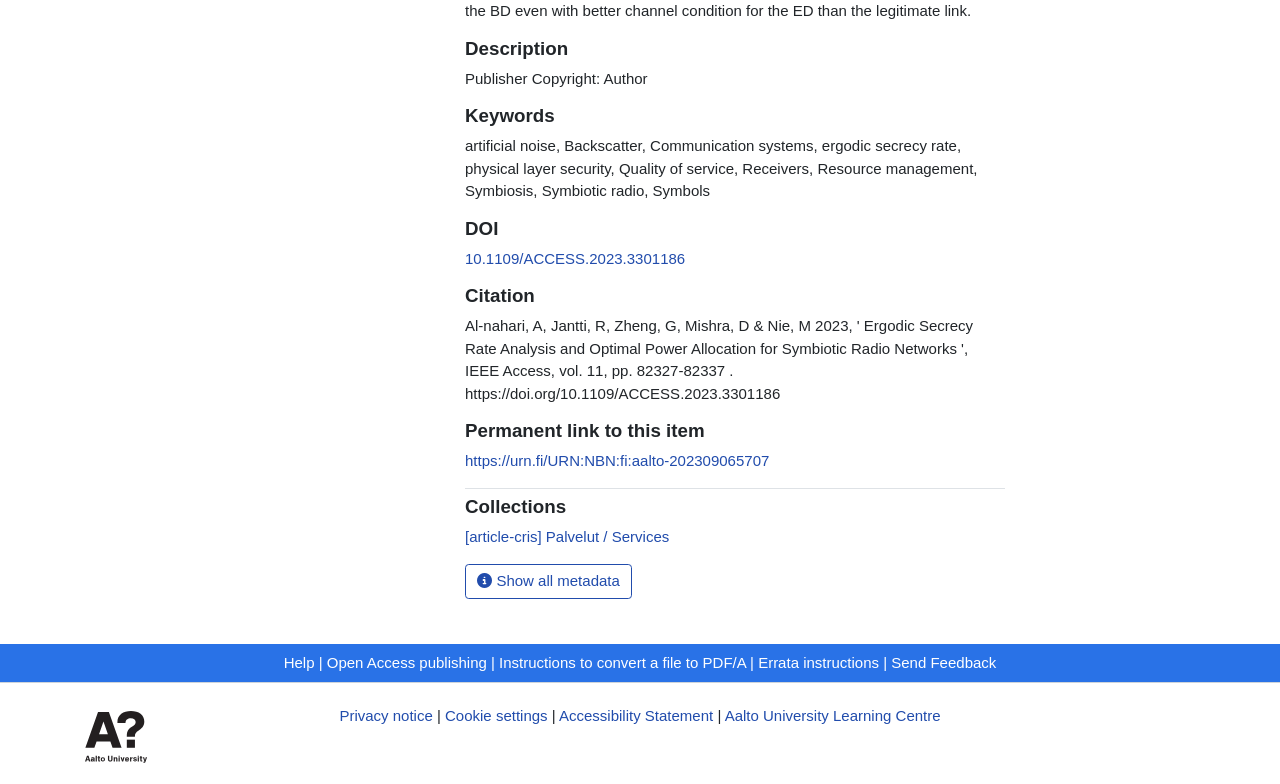Give a short answer to this question using one word or a phrase:
What is the DOI of this item?

10.1109/ACCESS.2023.3301186